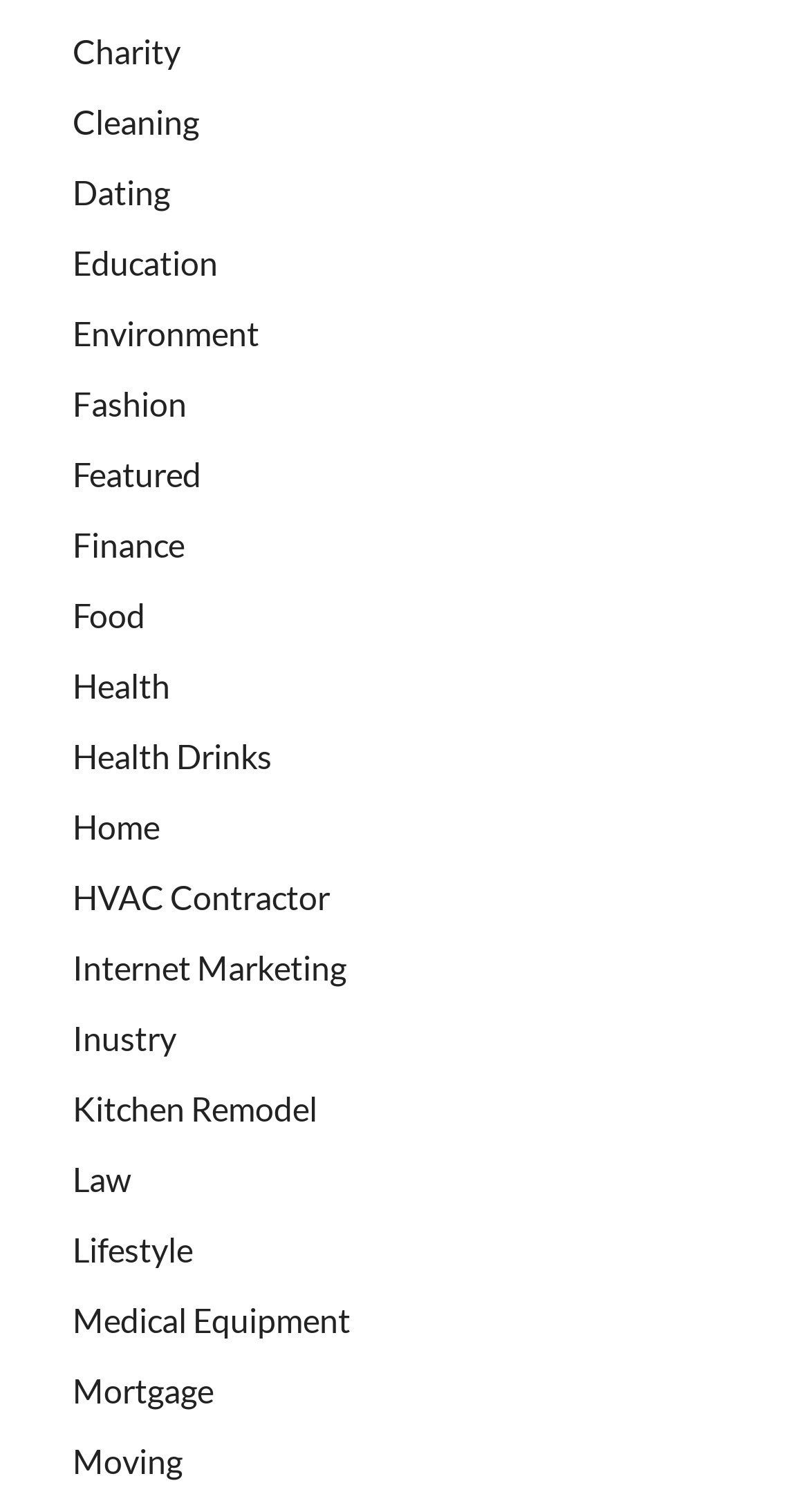Use a single word or phrase to answer the question:
How many categories are listed?

24